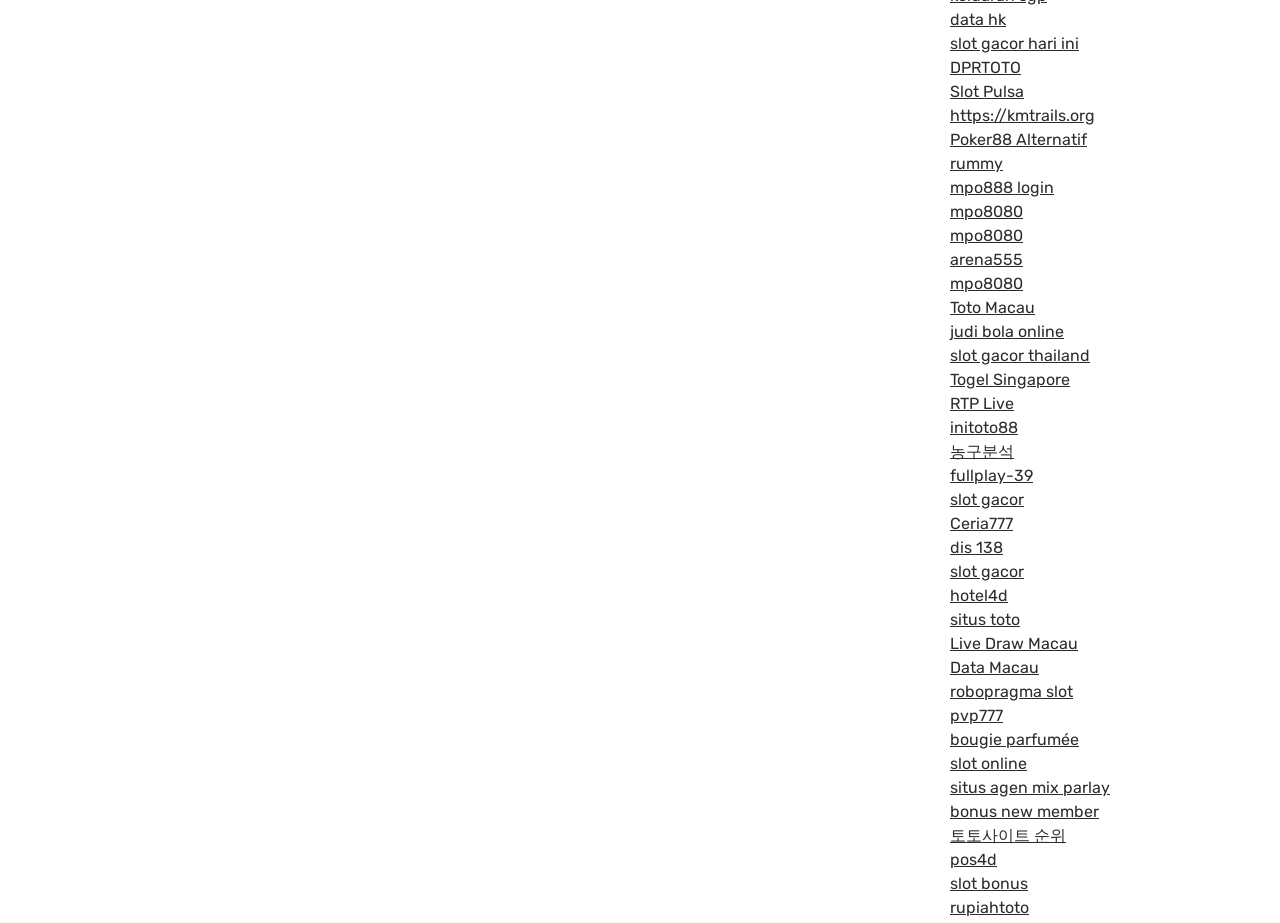Find and provide the bounding box coordinates for the UI element described here: "robopragma slot". The coordinates should be given as four float numbers between 0 and 1: [left, top, right, bottom].

[0.742, 0.739, 0.838, 0.759]